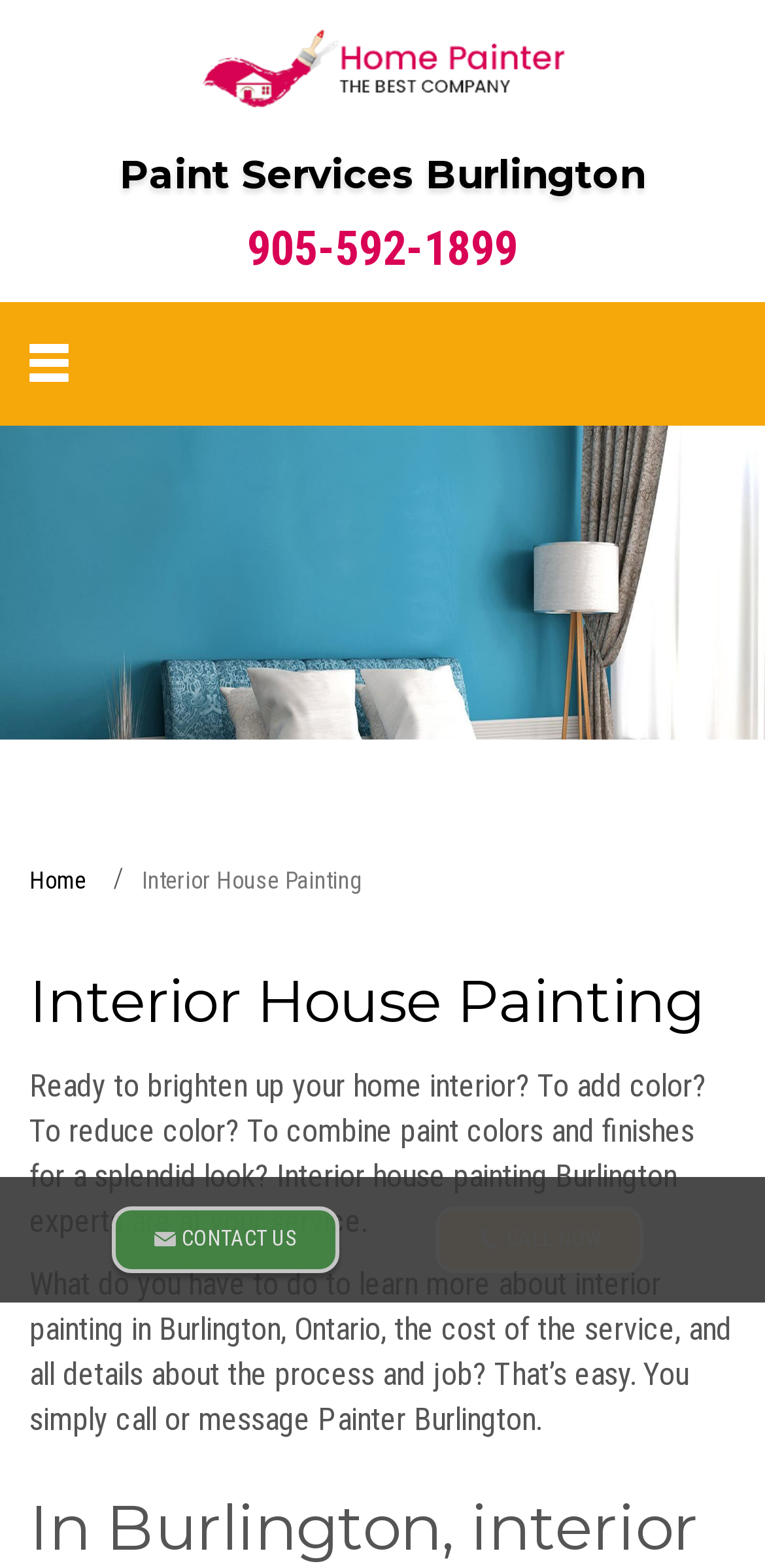What is the phone number to call for interior house painting?
Can you provide an in-depth and detailed response to the question?

I found the phone number by looking at the link element with the text '905-592-1899' which is located at the top of the page.